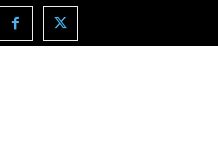Explain the details of the image comprehensively.

The image features social media icons representing platforms such as Facebook and X (formerly Twitter). These icons are often used to encourage users to engage with content by sharing, liking, or following updates related to the article discussing the welterweight fight between Leon Edwards and Khamzat Chimaev. This fight, initially scheduled multiple times, faced several cancellations due to various issues, including health concerns stemming from the COVID-19 pandemic. The buttons are designed for easy access, facilitating user interaction and community engagement around mixed martial arts and UFC news.